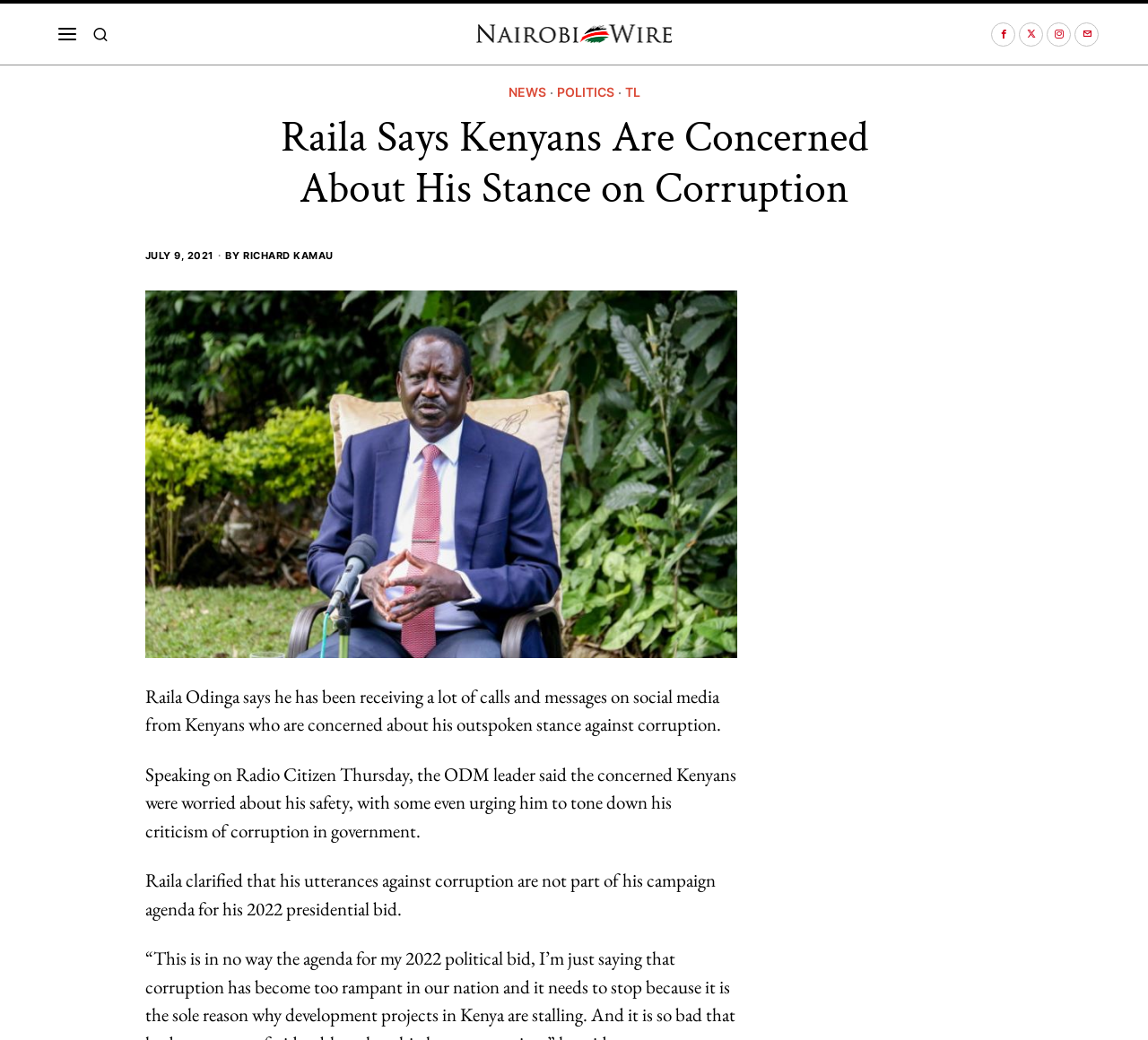Using the description: "alt="Lift Manual"", identify the bounding box of the corresponding UI element in the screenshot.

None